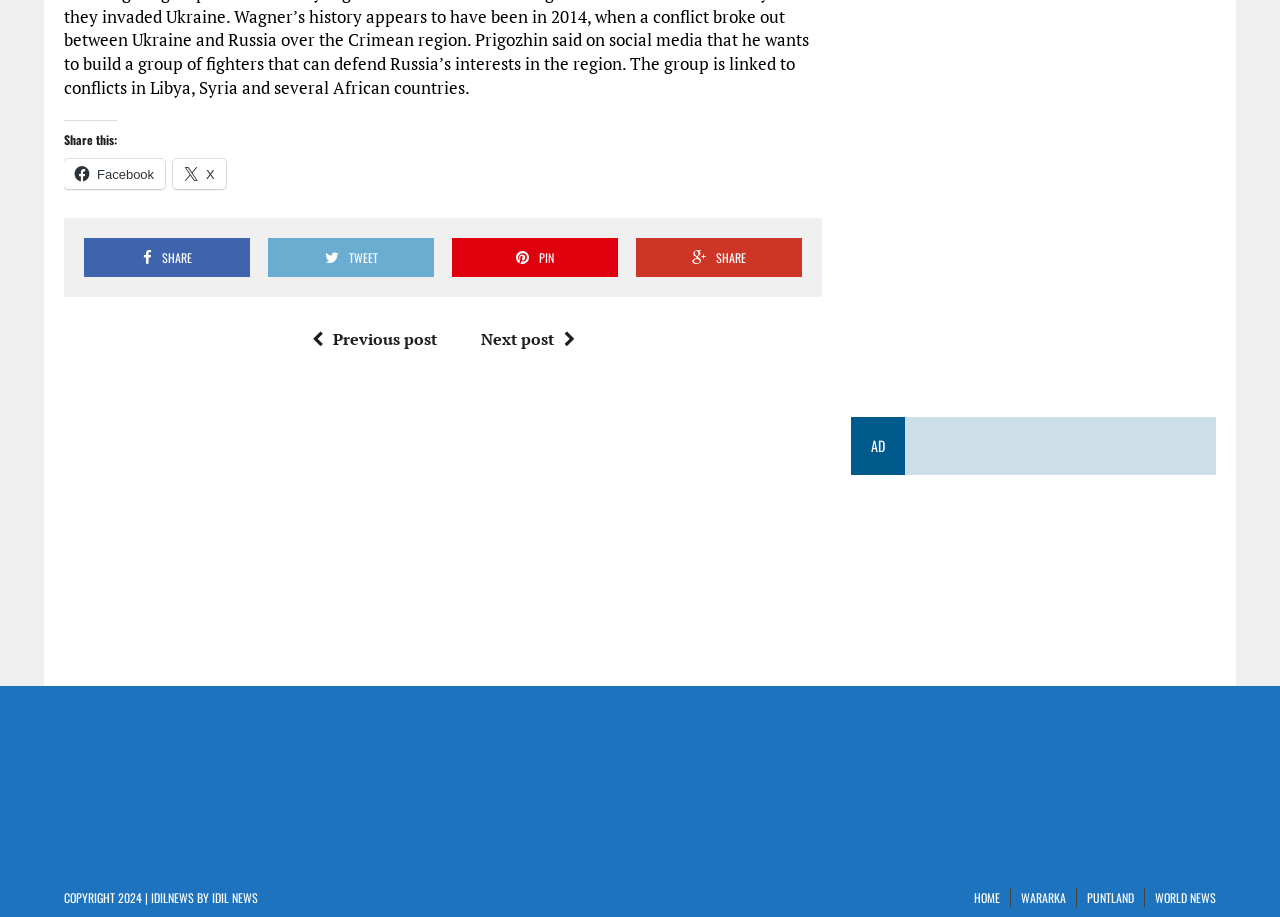Please identify the bounding box coordinates of the element on the webpage that should be clicked to follow this instruction: "Tweet this post". The bounding box coordinates should be given as four float numbers between 0 and 1, formatted as [left, top, right, bottom].

[0.209, 0.26, 0.339, 0.303]